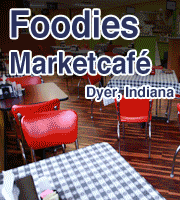Provide a comprehensive description of the image.

An inviting image of the interior of Foodies Marketcafé, located in Dyer, Indiana, showcases a cozy dining area. The scene features vibrant red chairs set around checkered tablecloths, creating a warm and welcoming atmosphere for patrons. The café appears to have a friendly, casual vibe, ideal for enjoying meals with friends or family. Emphasized prominently in bold, eye-catching text is the café's name, "Foodies Marketcafé," along with its location, effectively capturing the essence of this community-centered establishment. The ambiance and decor suggest a place where delicious food and good company come together.